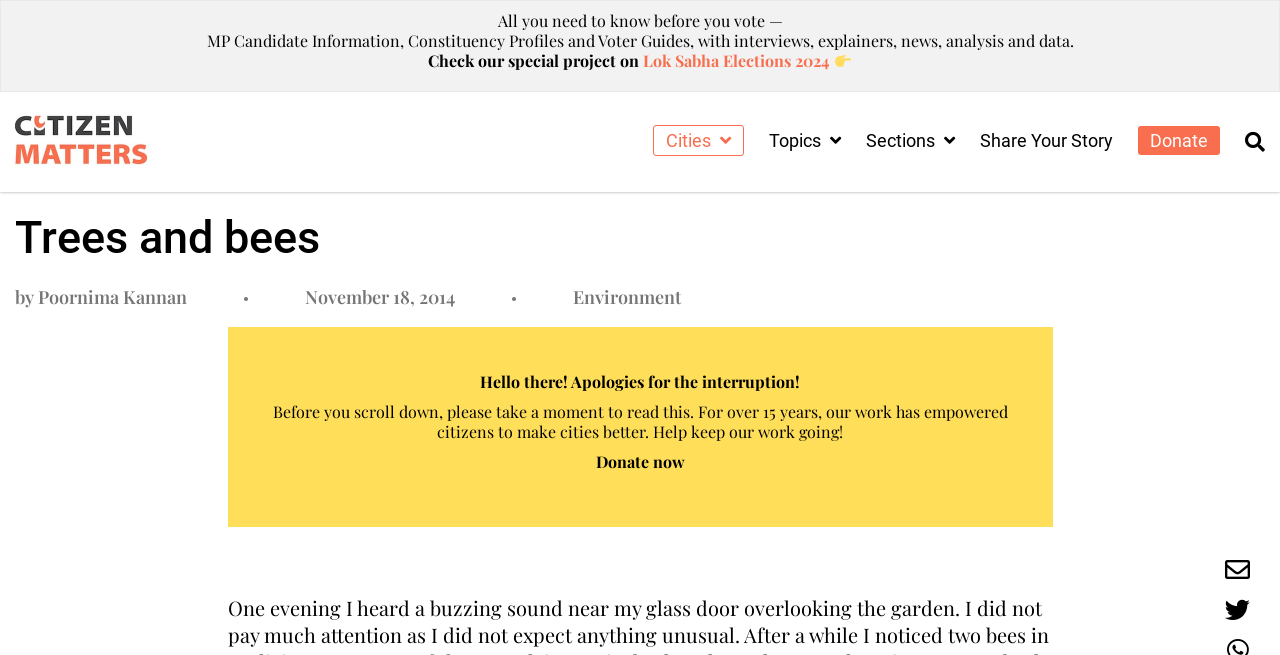Highlight the bounding box coordinates of the element you need to click to perform the following instruction: "Check Lok Sabha Elections 2024."

[0.503, 0.076, 0.665, 0.108]